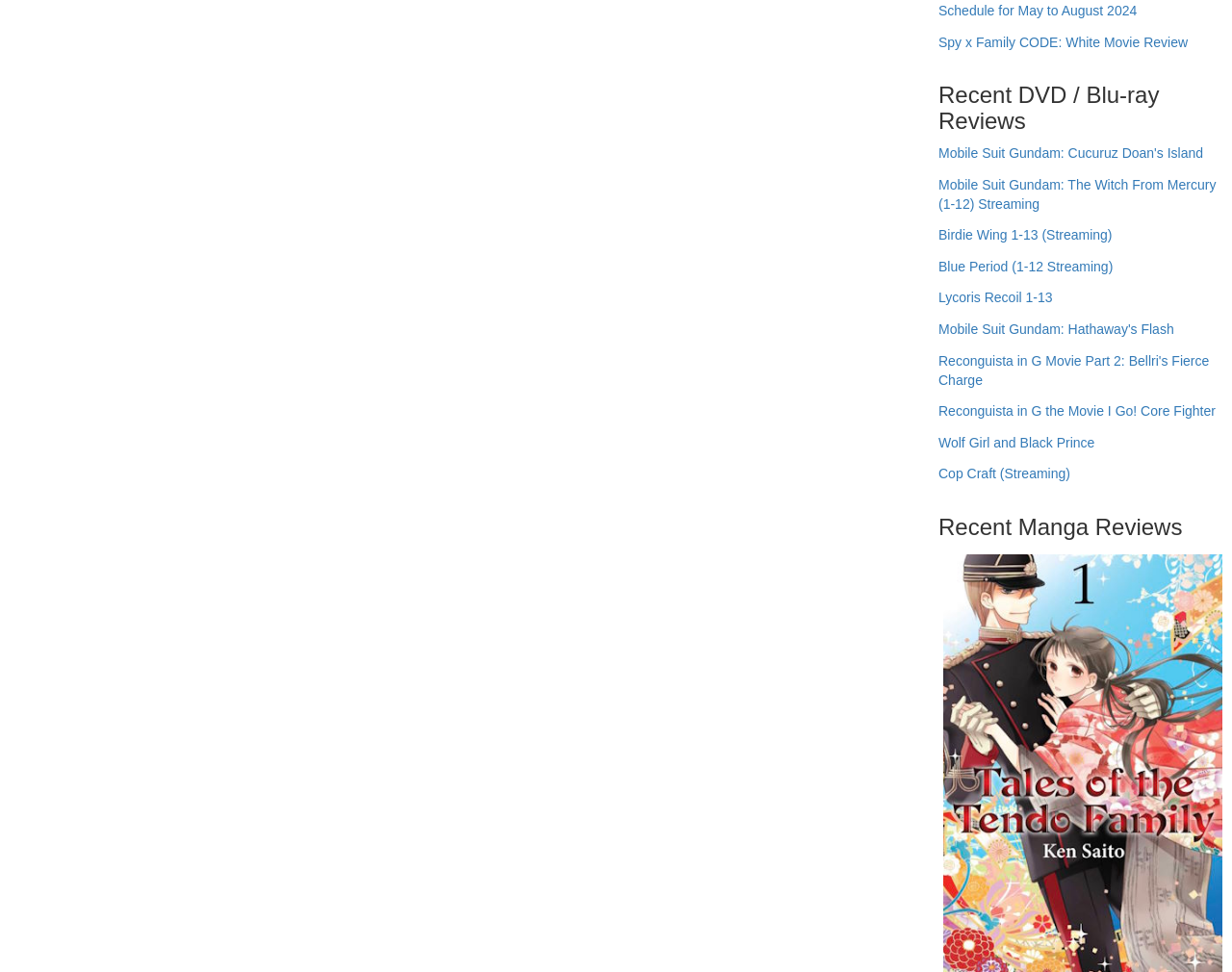Determine the bounding box coordinates for the UI element matching this description: "Wolf Girl and Black Prince".

[0.762, 0.445, 0.889, 0.478]